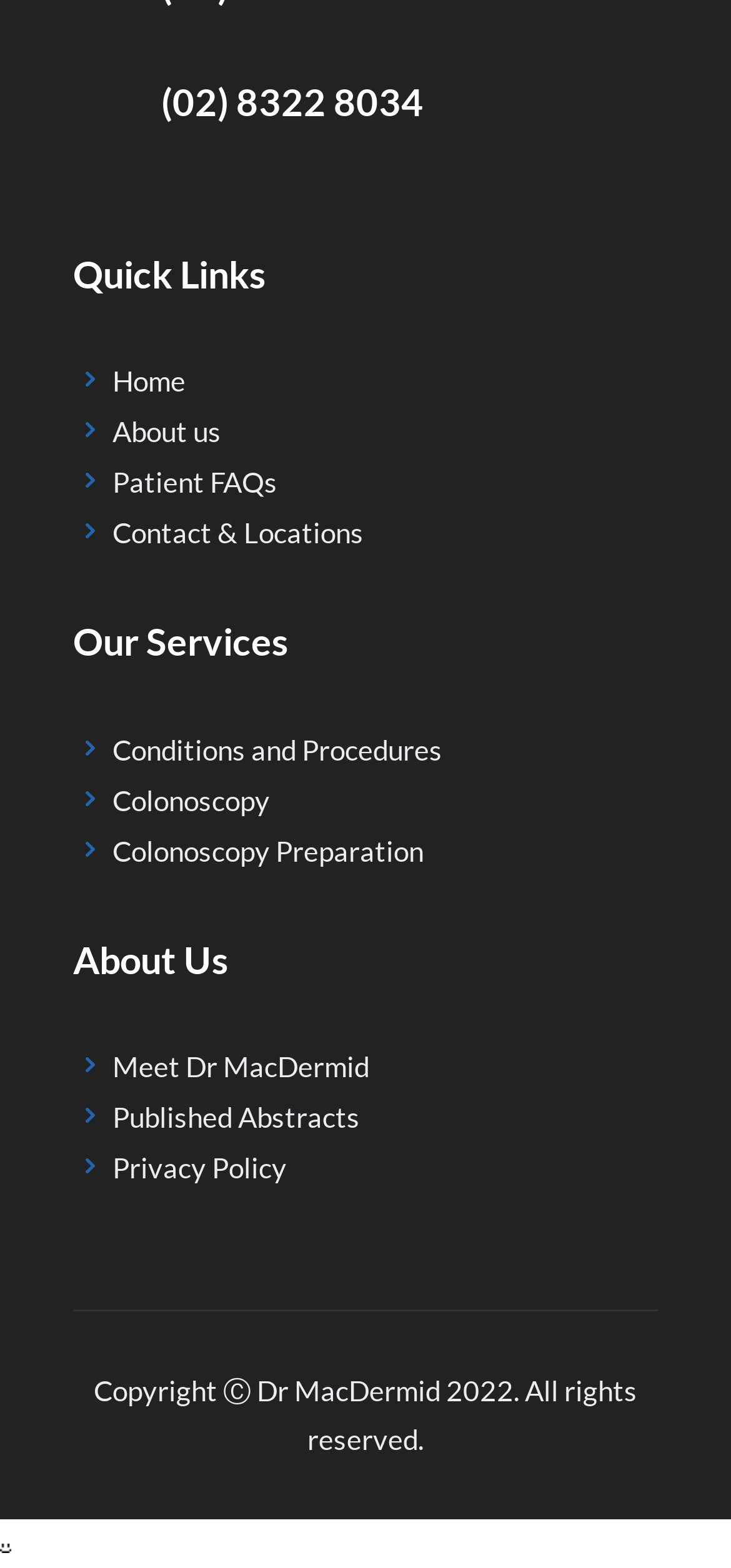Please mark the bounding box coordinates of the area that should be clicked to carry out the instruction: "Click Home".

[0.154, 0.232, 0.254, 0.254]